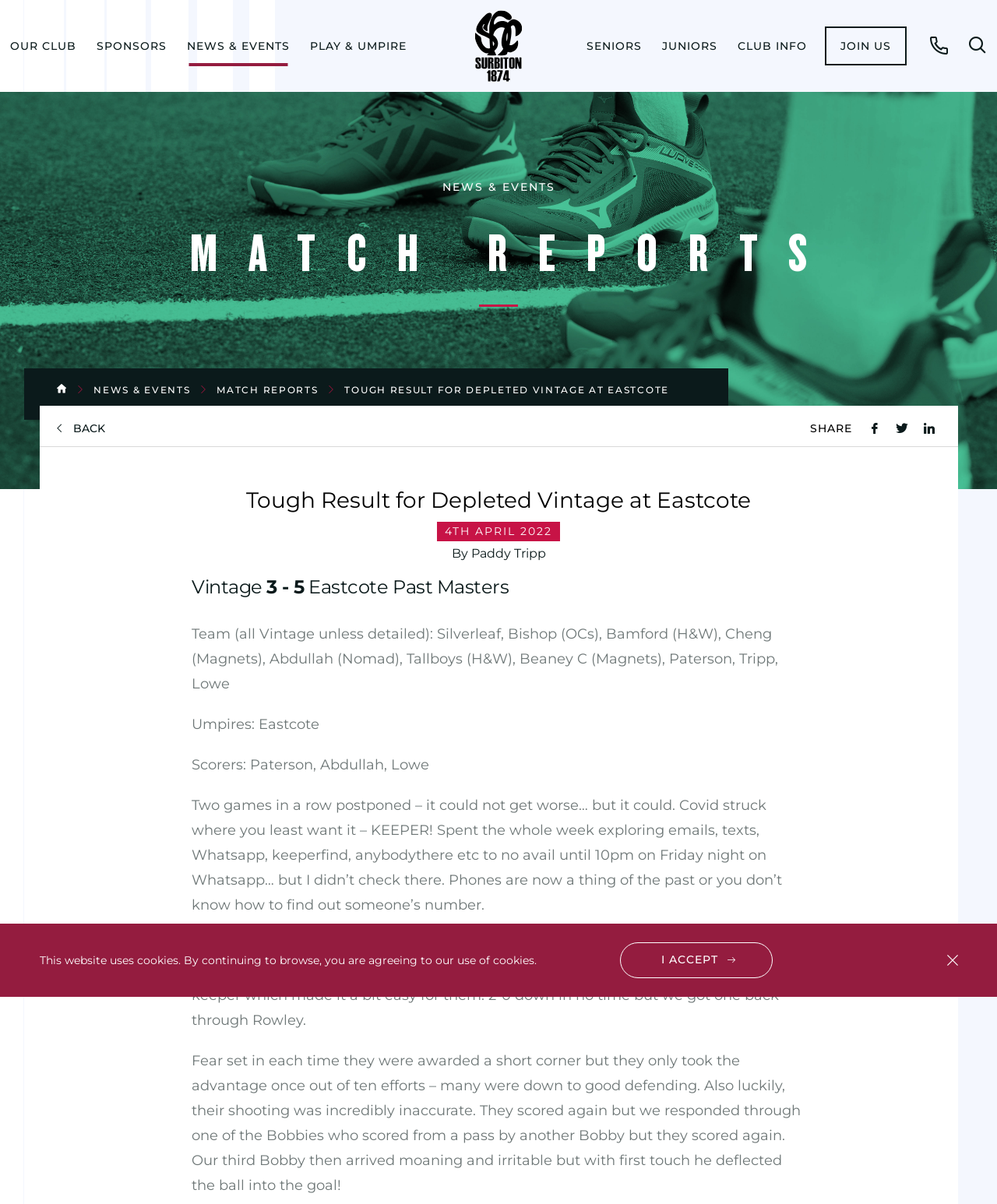Please specify the bounding box coordinates of the element that should be clicked to execute the given instruction: 'Go to the NEWS & EVENTS page'. Ensure the coordinates are four float numbers between 0 and 1, expressed as [left, top, right, bottom].

[0.177, 0.0, 0.301, 0.076]